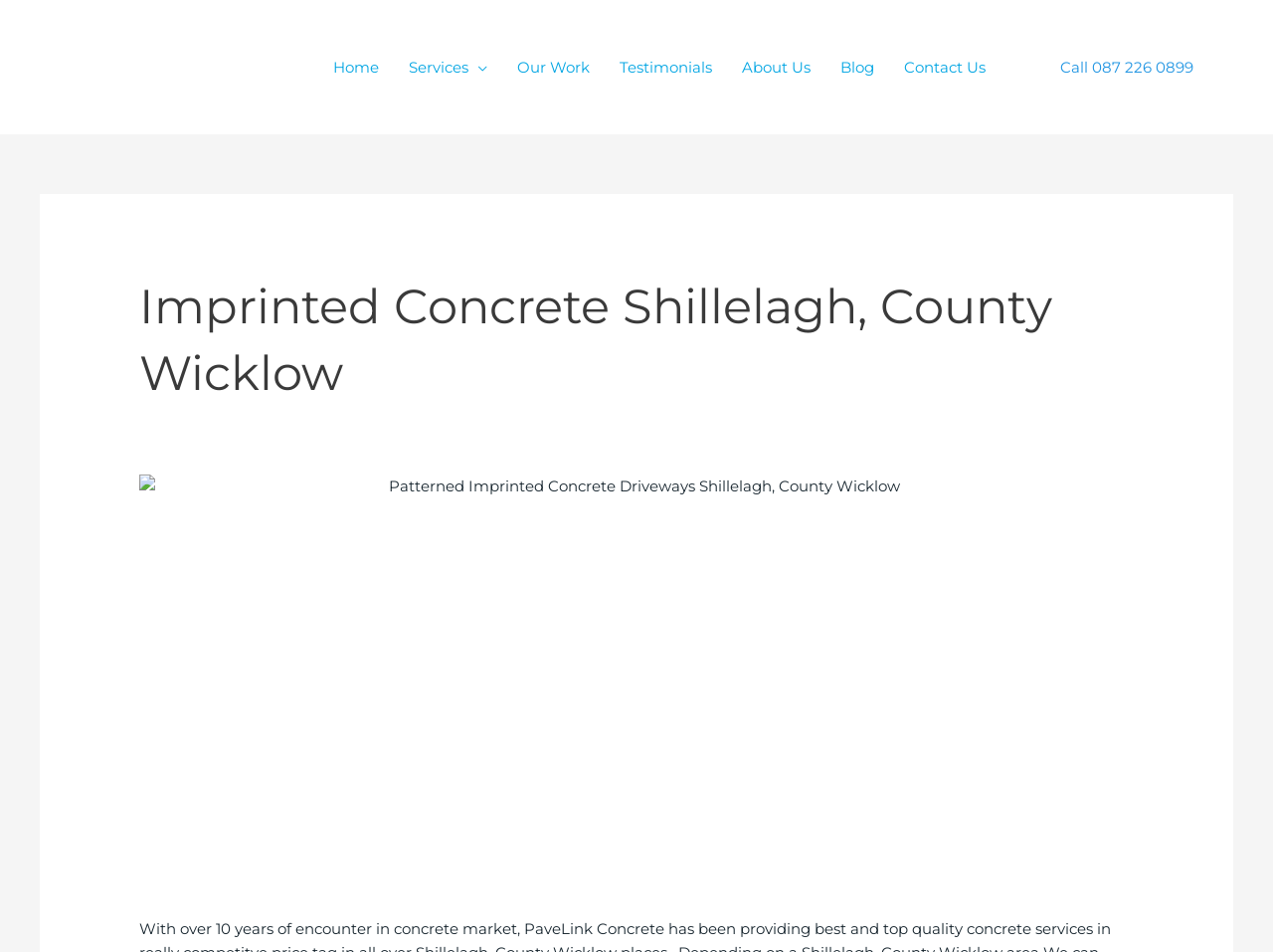What is the phone number to call?
Using the visual information, answer the question in a single word or phrase.

087 226 0899